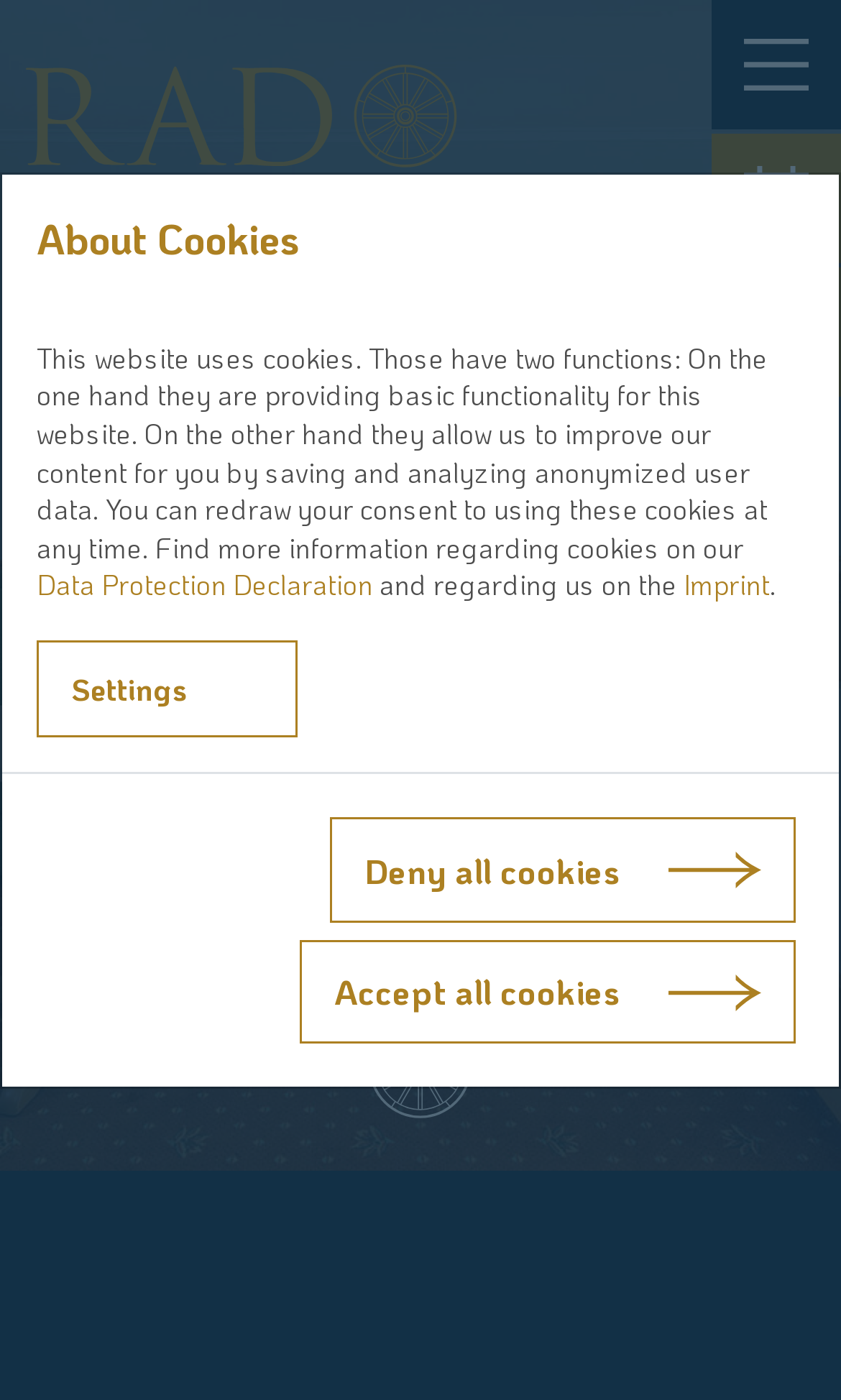Please find the bounding box coordinates of the element's region to be clicked to carry out this instruction: "Click the Menu button".

None